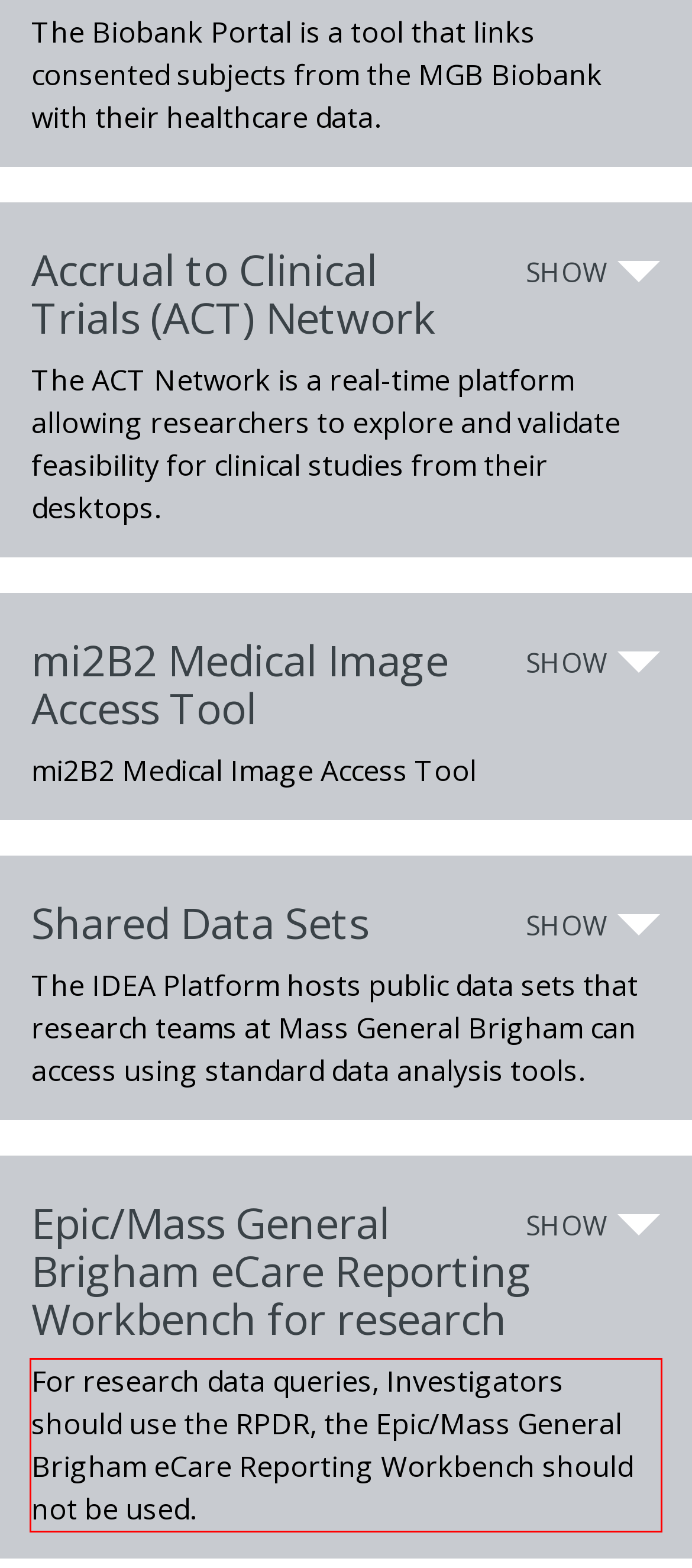You are looking at a screenshot of a webpage with a red rectangle bounding box. Use OCR to identify and extract the text content found inside this red bounding box.

For research data queries, Investigators should use the RPDR, the Epic/Mass General Brigham eCare Reporting Workbench should not be used.